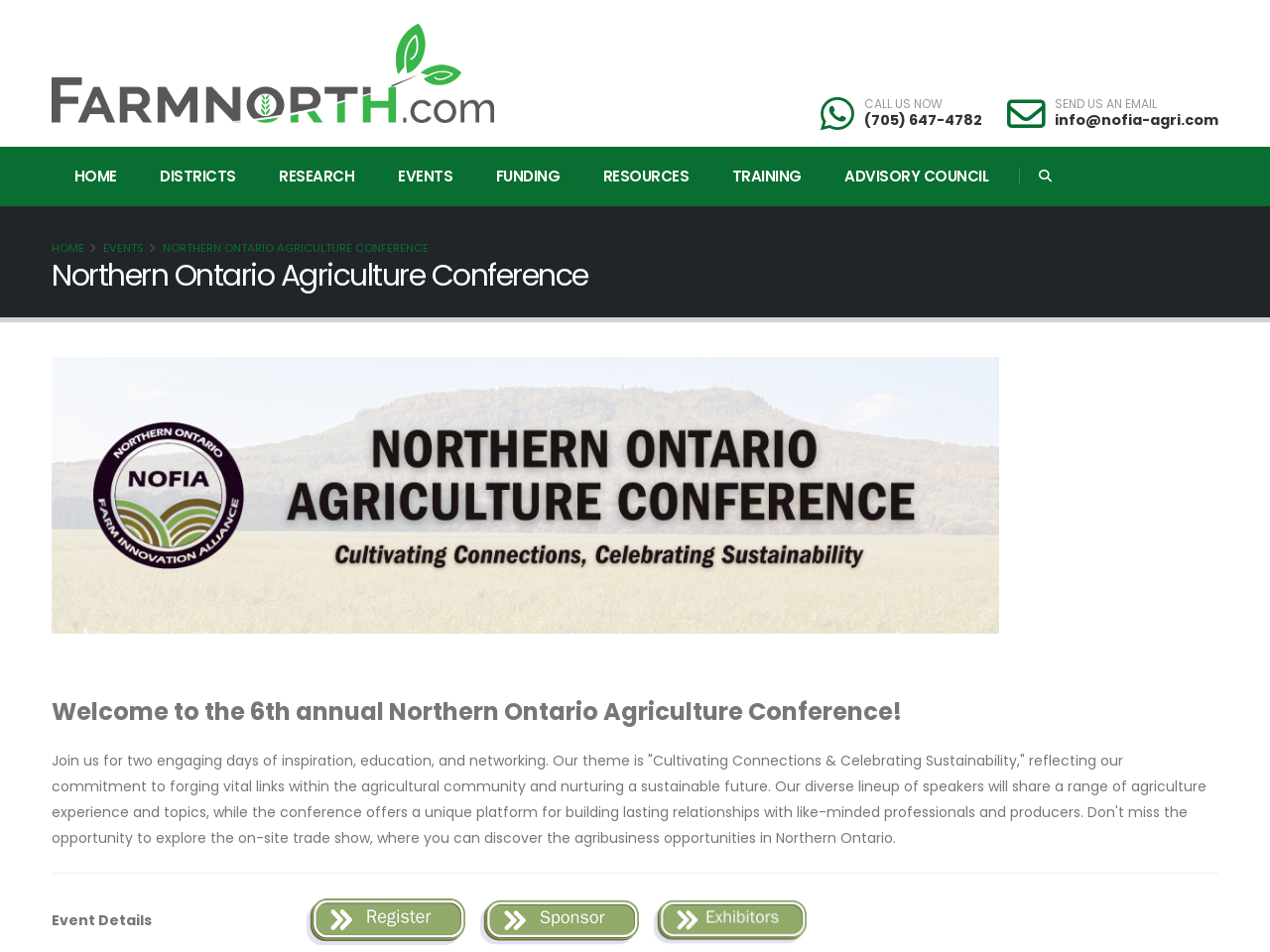Provide a short, one-word or phrase answer to the question below:
What is the phone number to call for more information?

(705) 647-4782